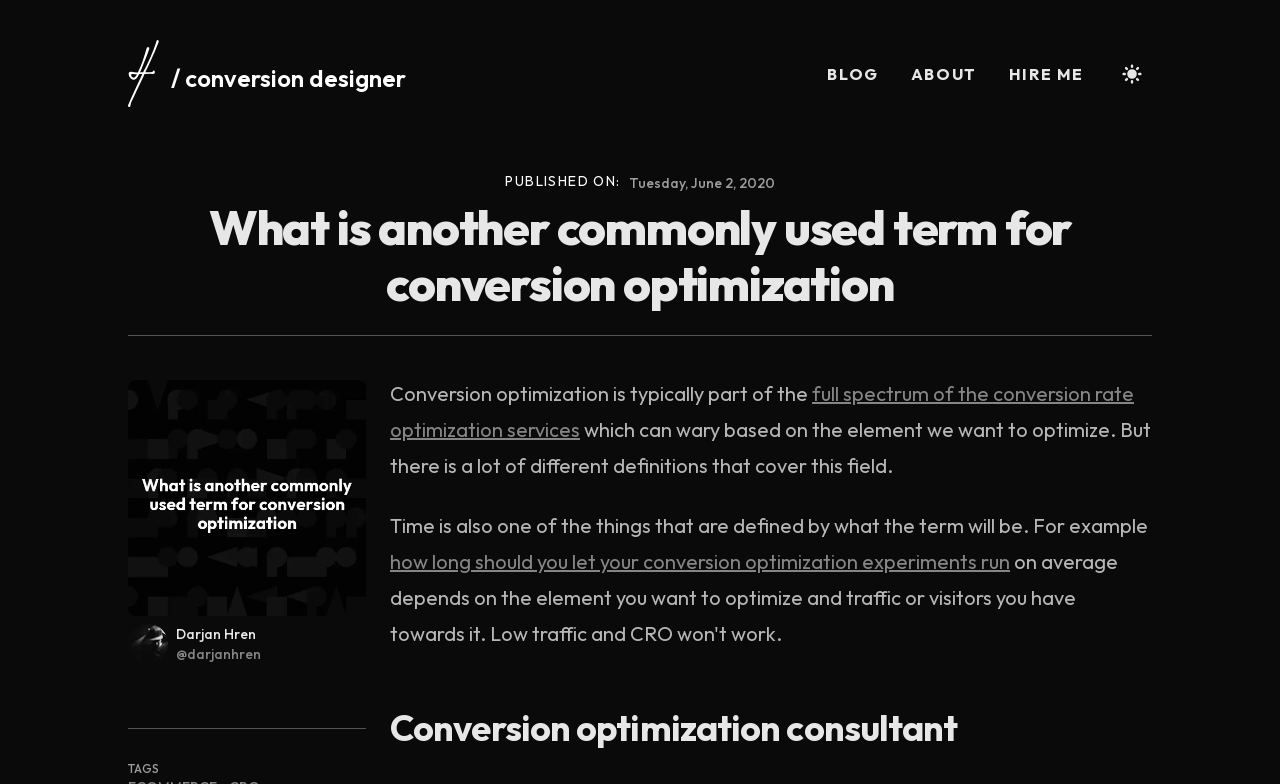Can you identify the bounding box coordinates of the clickable region needed to carry out this instruction: 'Learn about the author'? The coordinates should be four float numbers within the range of 0 to 1, stated as [left, top, right, bottom].

[0.138, 0.796, 0.204, 0.848]